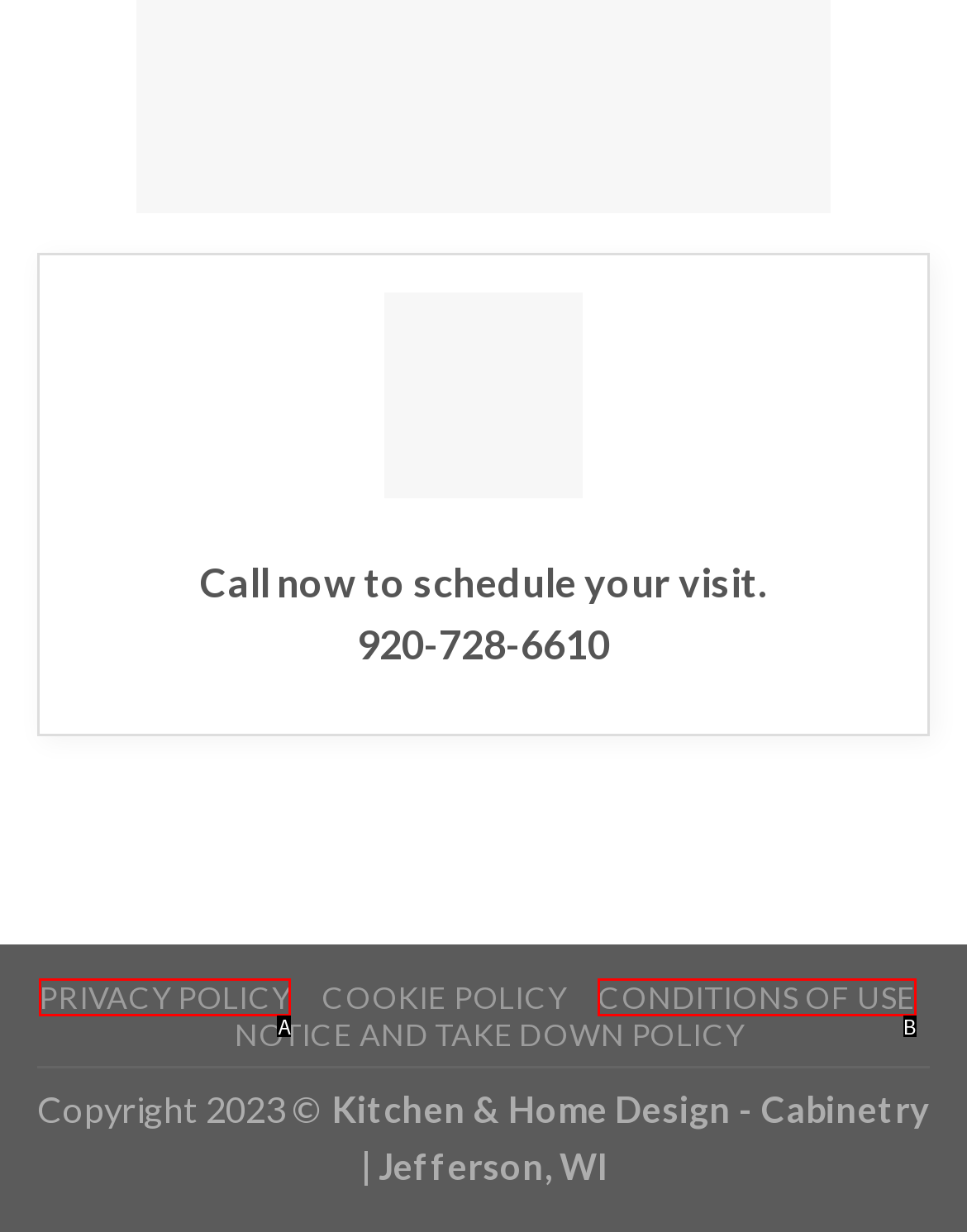Please select the letter of the HTML element that fits the description: Conditions of Use. Answer with the option's letter directly.

B